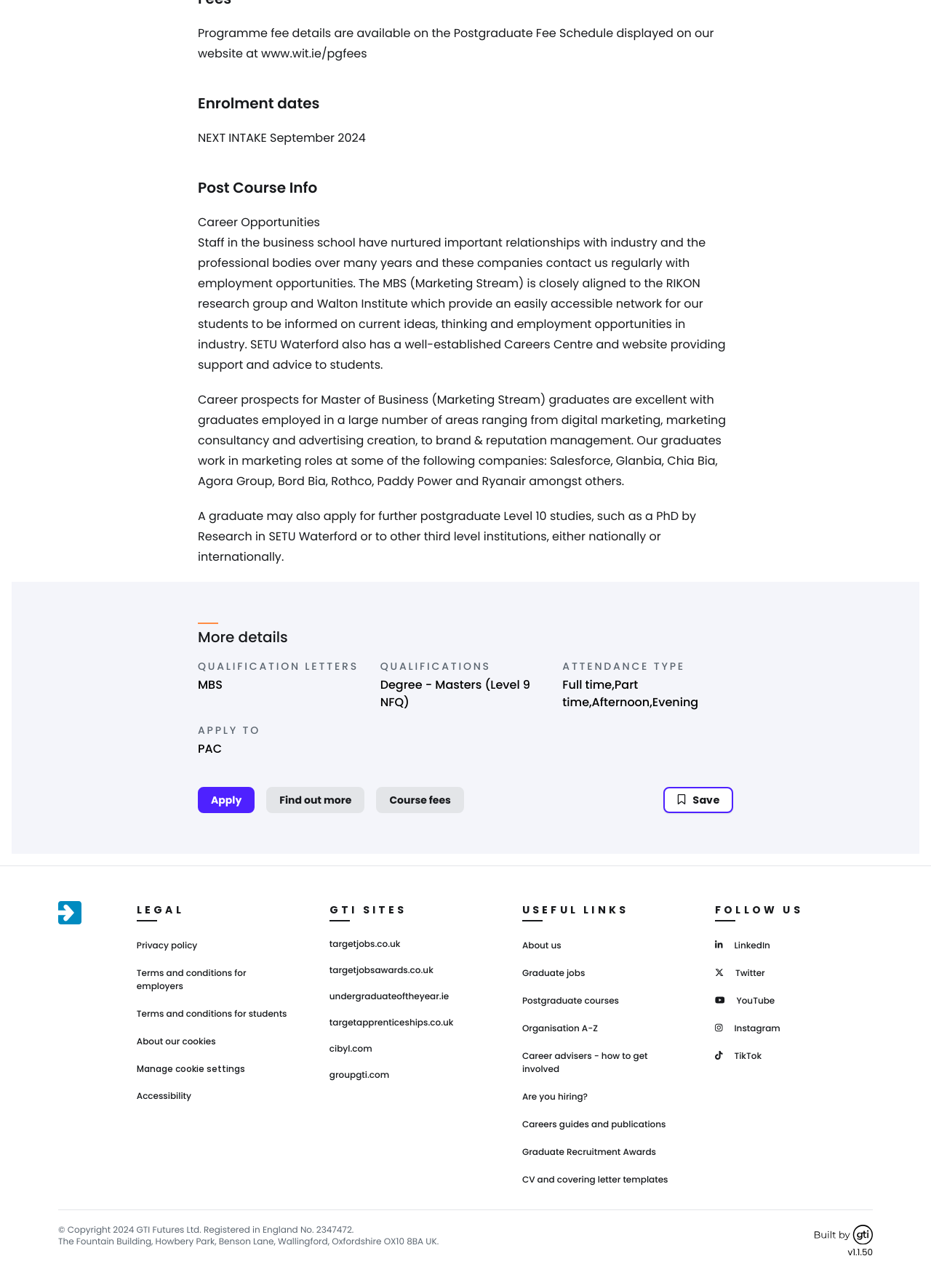Highlight the bounding box of the UI element that corresponds to this description: "Terms and conditions for students".

[0.147, 0.782, 0.308, 0.792]